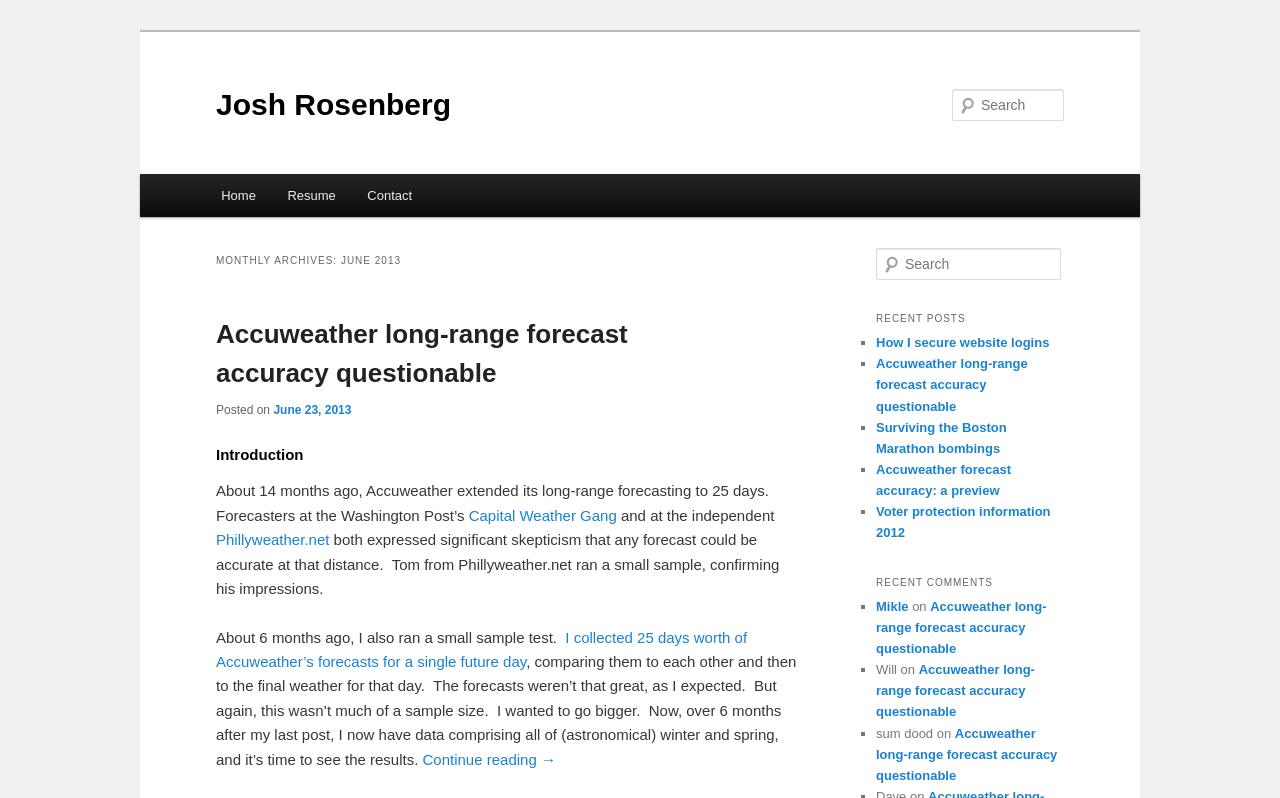Determine the bounding box coordinates for the UI element matching this description: "Josh Rosenberg".

[0.169, 0.11, 0.352, 0.151]